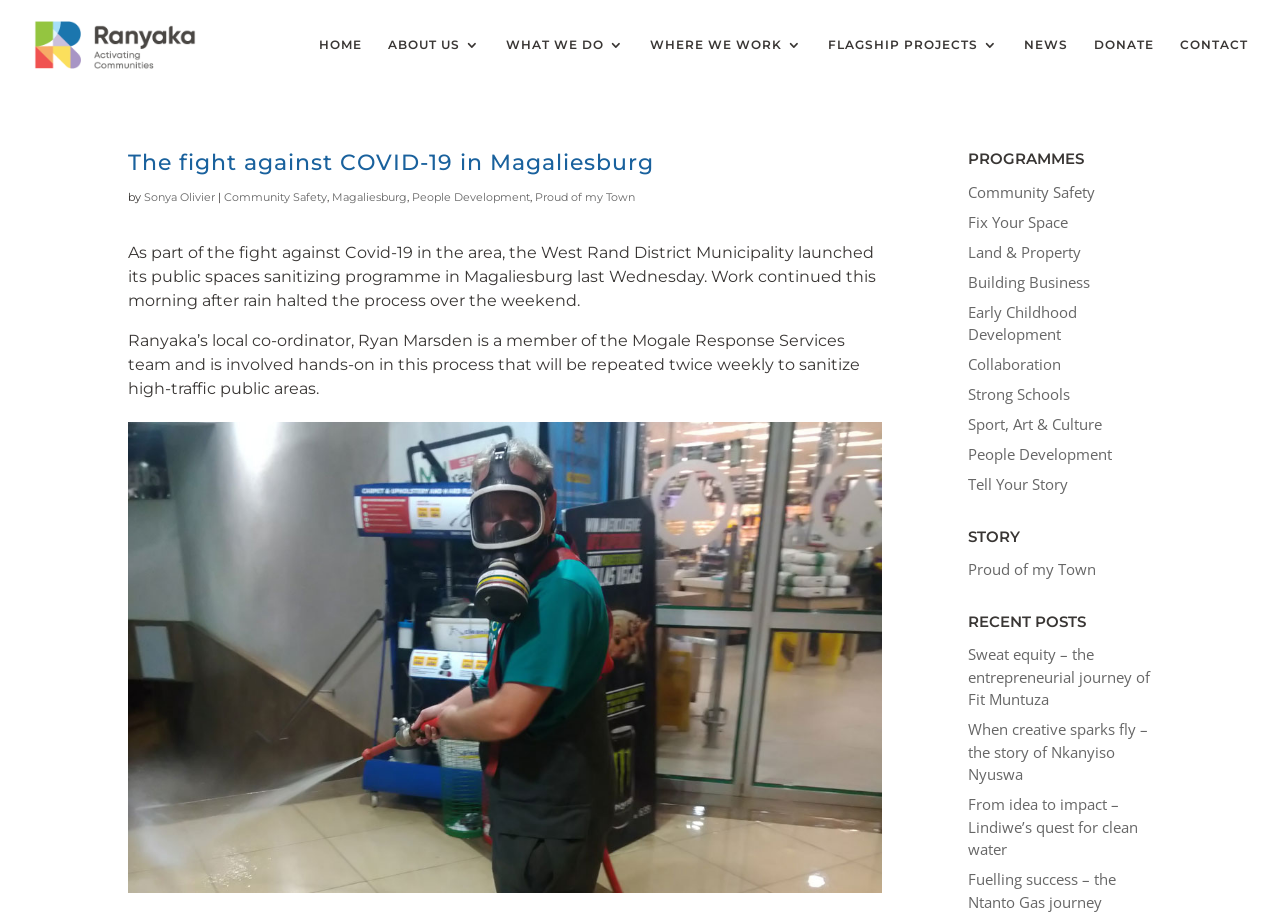Please predict the bounding box coordinates of the element's region where a click is necessary to complete the following instruction: "View the recent post about Sweat equity". The coordinates should be represented by four float numbers between 0 and 1, i.e., [left, top, right, bottom].

[0.756, 0.706, 0.899, 0.777]